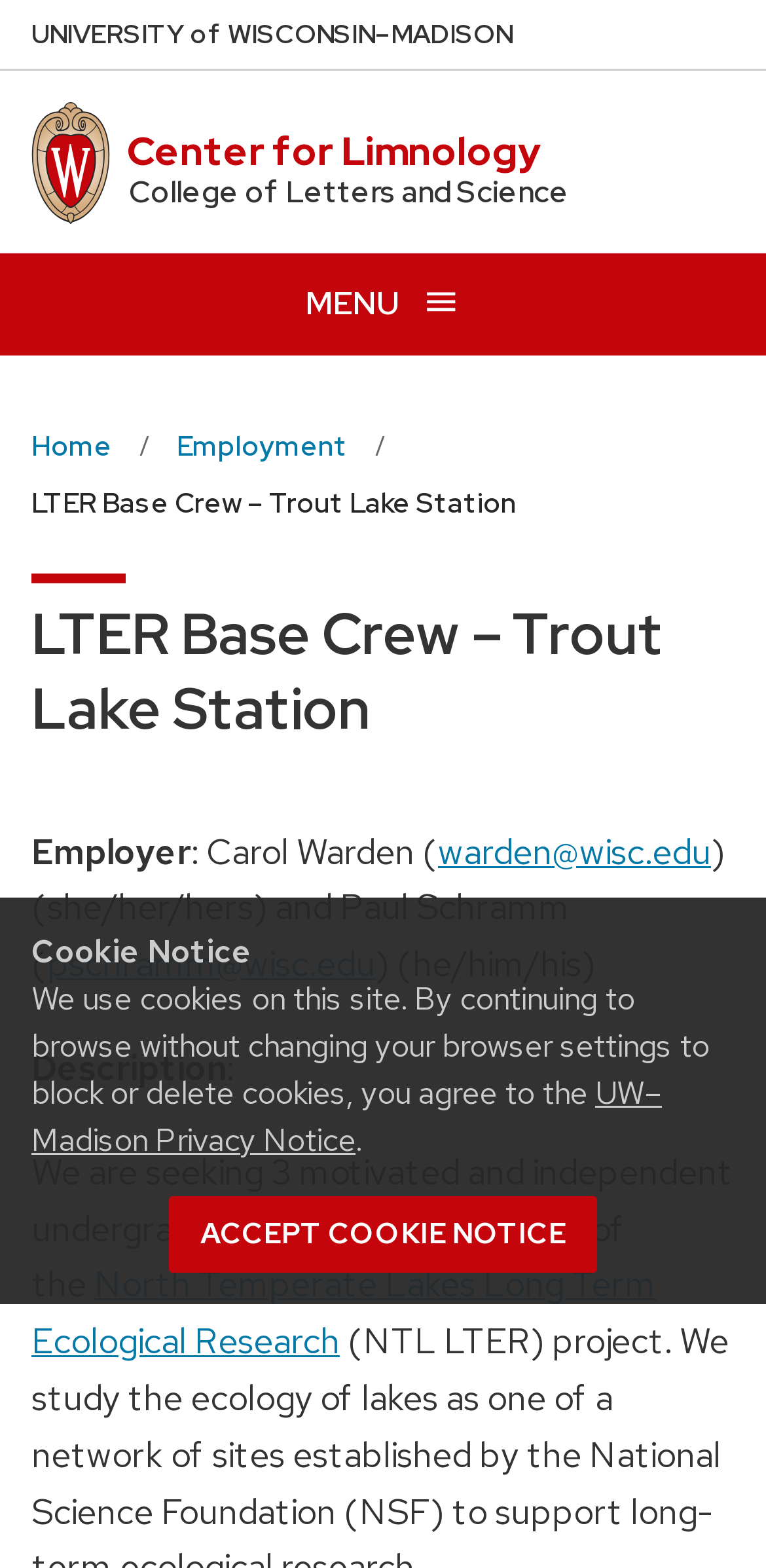Generate a thorough description of the webpage.

The webpage is about a job posting for undergraduate students at the University of Wisconsin-Madison. At the top of the page, there is a cookie notice dialog with a heading, a paragraph of text, a link to the UW-Madison Privacy Notice, and an "Accept cookie notice" button. Below the cookie notice, there are links to the university's home page, the Center for Limnology, and the College of Letters and Science.

On the left side of the page, there is a menu button with an "Open menu" label and an image of an open menu icon. Above the menu button, there is a breadcrumb navigation section with links to the home page, employment, and the LTER Base Crew – Trout Lake Station.

The main content of the page is about the job posting, which is divided into two sections: employer information and job description. The employer information section lists the employers' names, email addresses, and pronouns. The job description section states that they are seeking three motivated and independent undergraduate students to be part of the North Temperate Lakes Long Term Ecological Research project.

There is an image of an open menu icon on the page, but no other images are present.